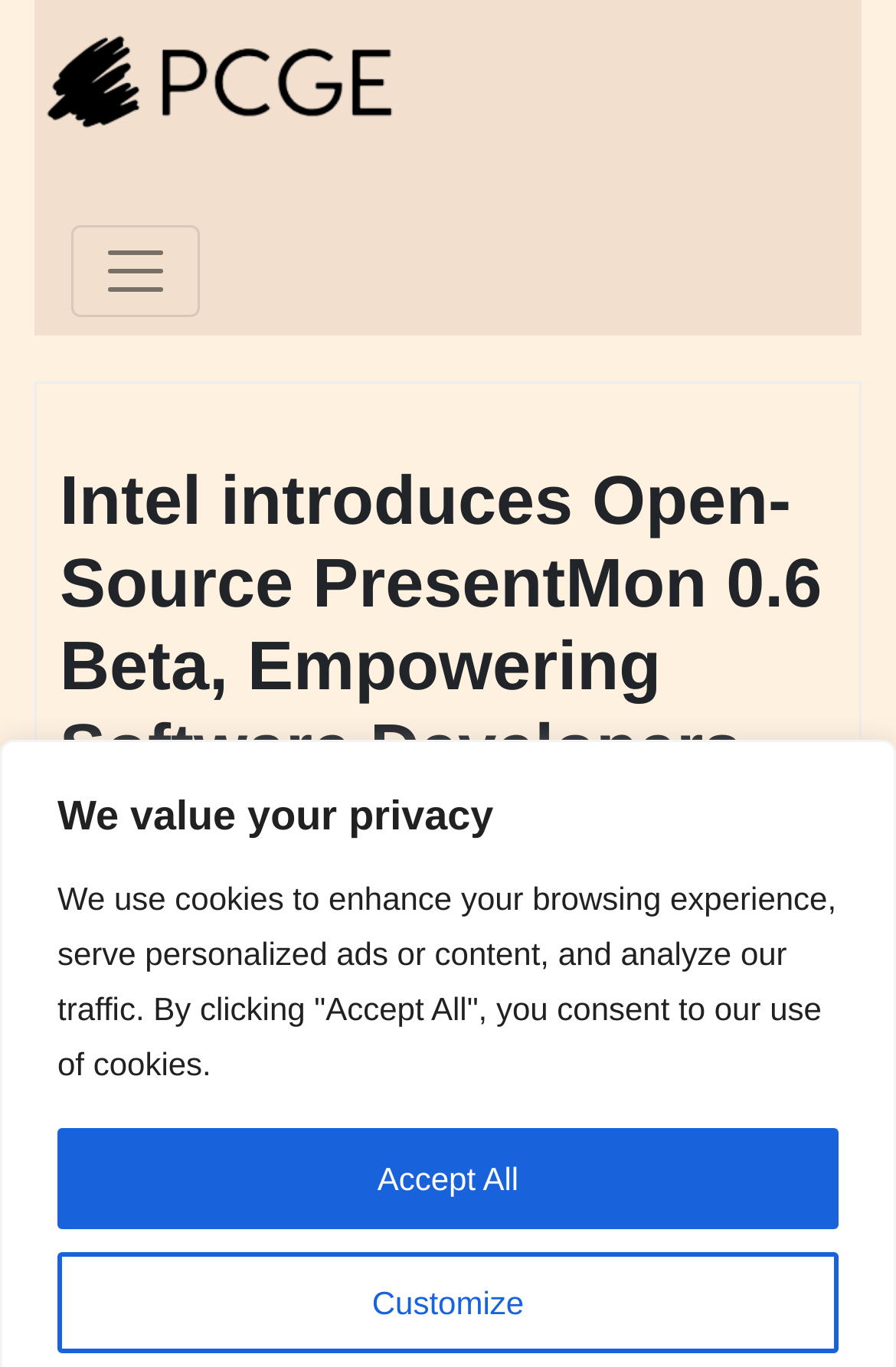Please find and provide the title of the webpage.

Intel introduces Open-Source PresentMon 0.6 Beta, Empowering Software Developers